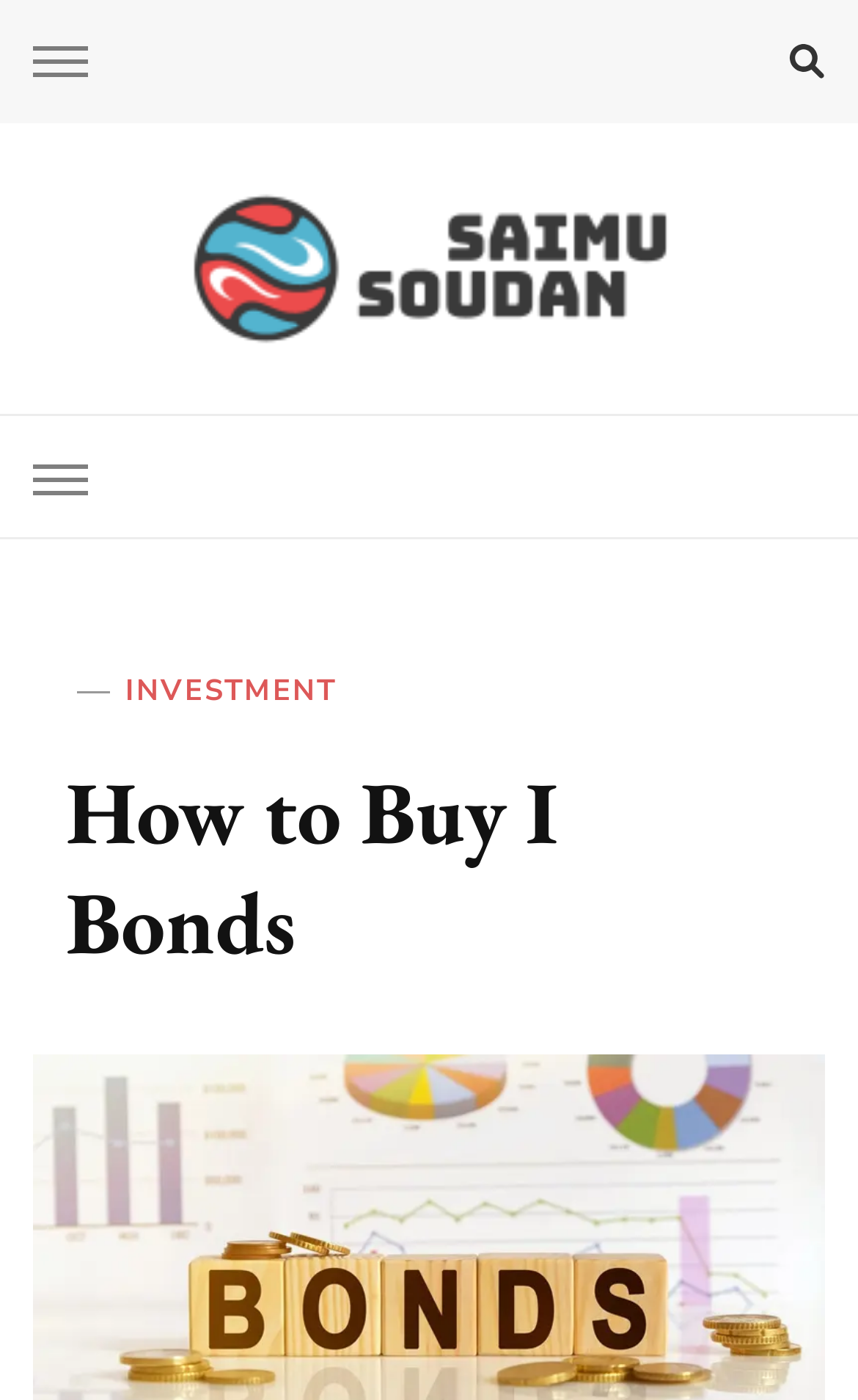Examine the image and give a thorough answer to the following question:
What type of portfolio can be created?

The webpage mentions that one can create a laddered portfolio, which implies that this type of portfolio is related to I Bonds and can be created through the Treasury Department.